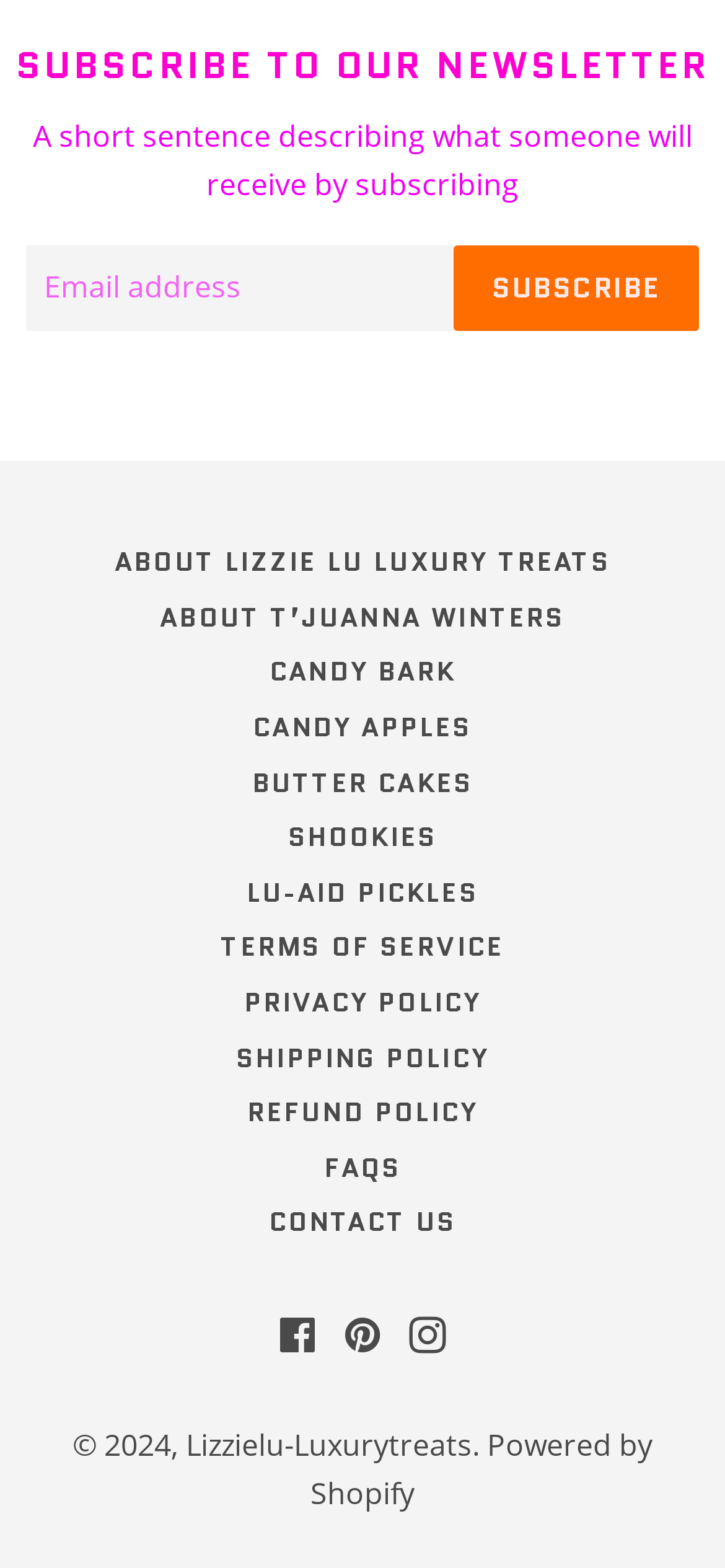Kindly provide the bounding box coordinates of the section you need to click on to fulfill the given instruction: "View asks".

None